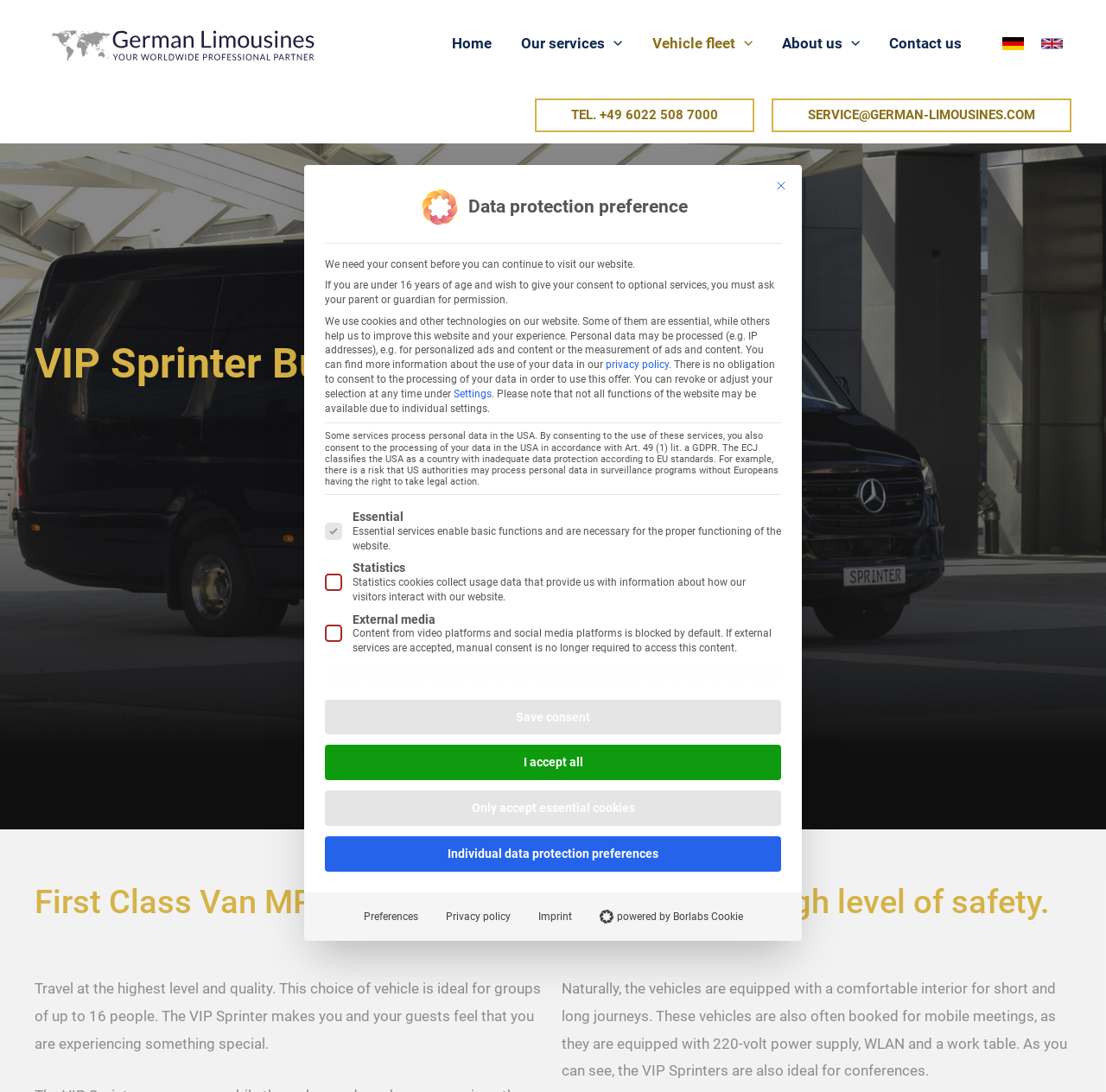What is the phone number to contact the service?
Look at the image and respond with a one-word or short-phrase answer.

+49 6022 508 7000